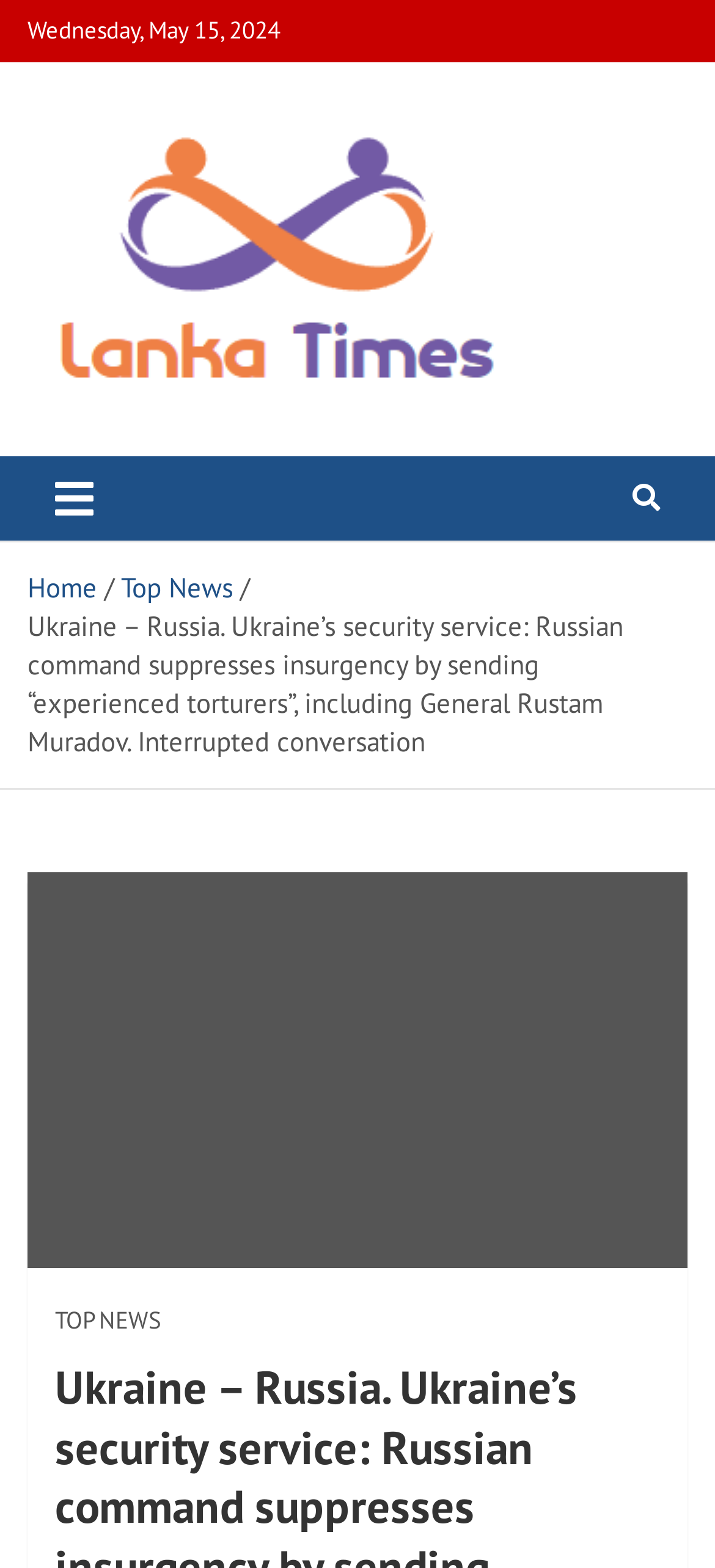Using the description "parent_node: Lanka Times", locate and provide the bounding box of the UI element.

[0.038, 0.06, 0.759, 0.09]